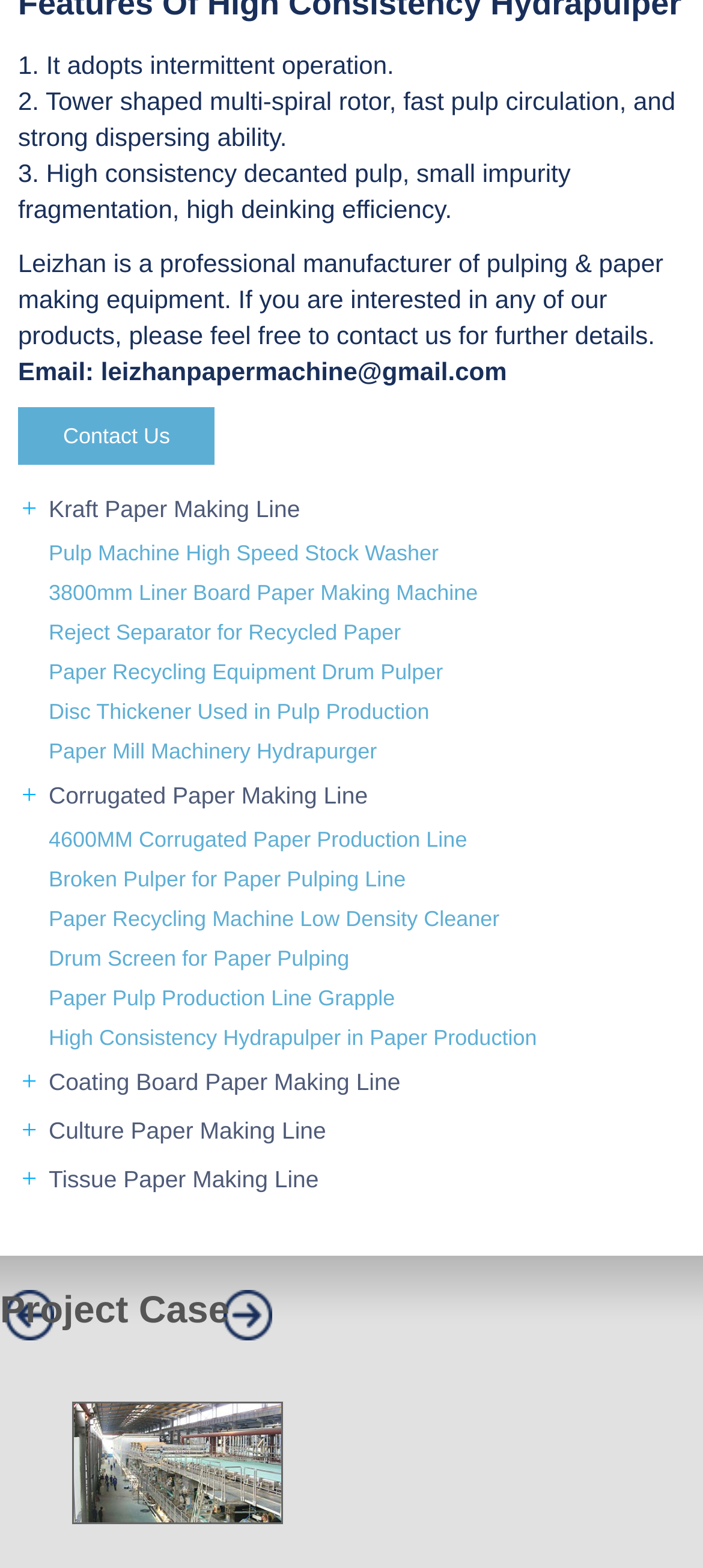What is the name of the paper making line mentioned in the first link?
Please look at the screenshot and answer in one word or a short phrase.

Kraft Paper Making Line